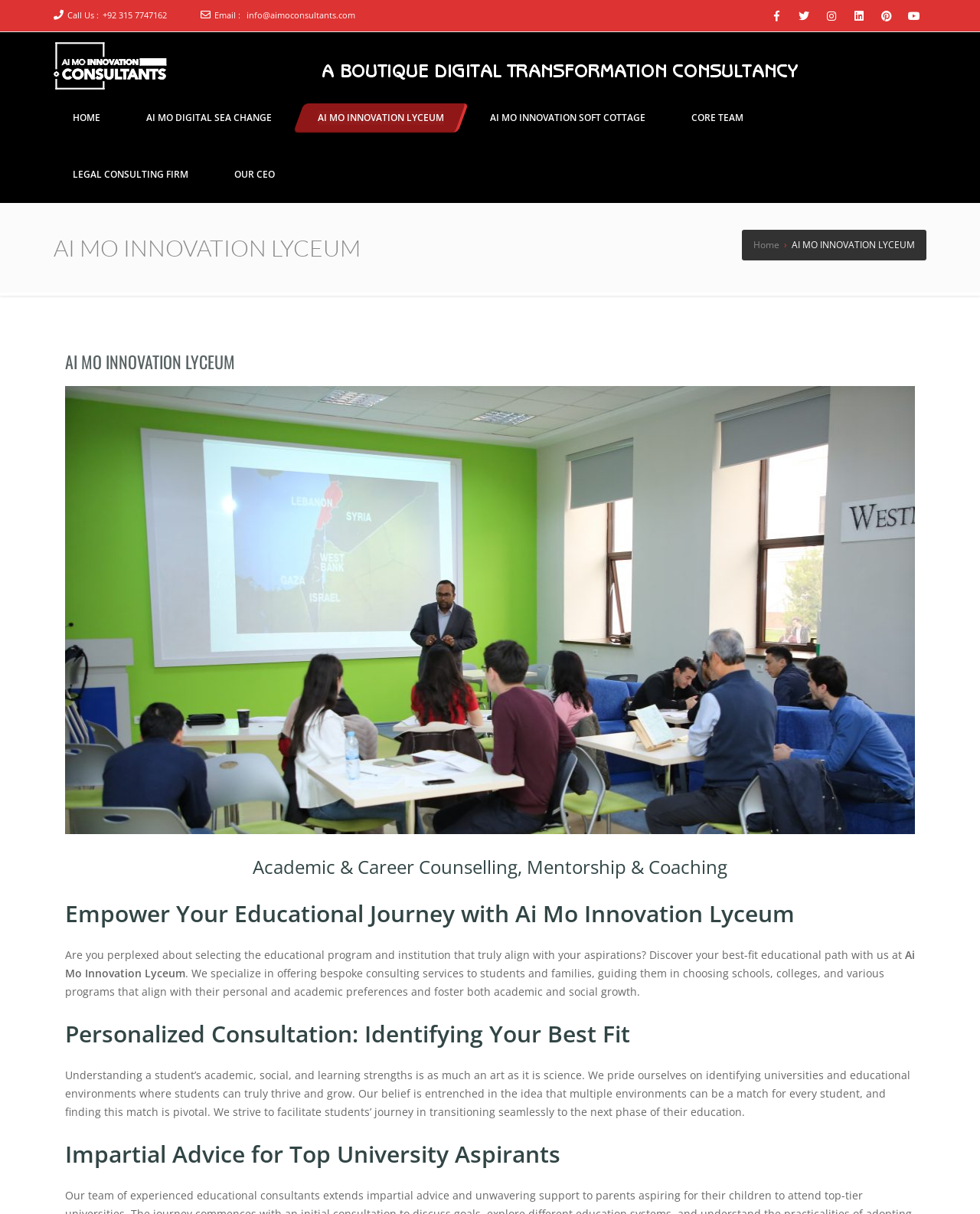Answer the question below using just one word or a short phrase: 
What is the email address to contact?

info@aimoconsultants.com